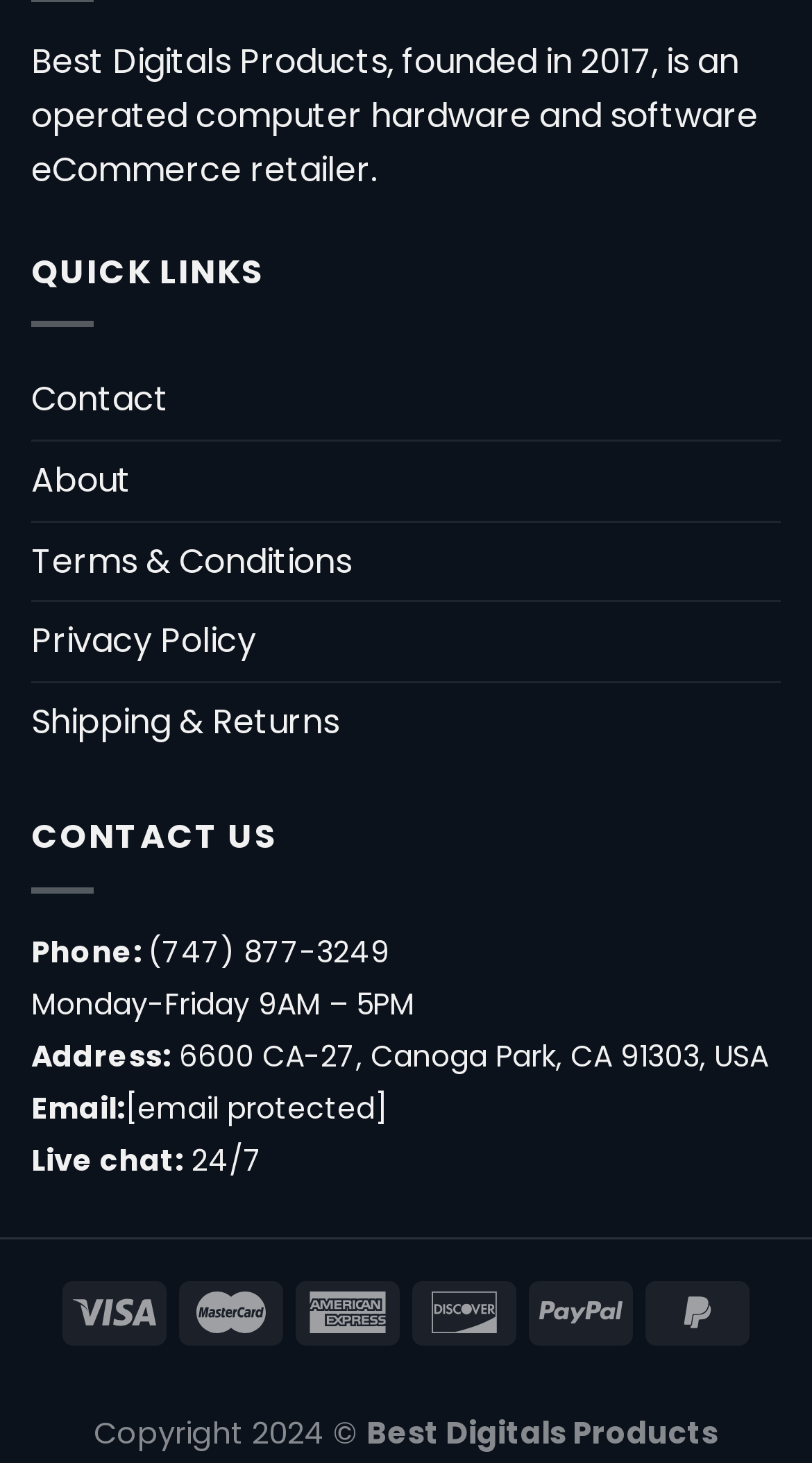Identify the bounding box for the described UI element: "[email protected]".

[0.154, 0.743, 0.477, 0.771]